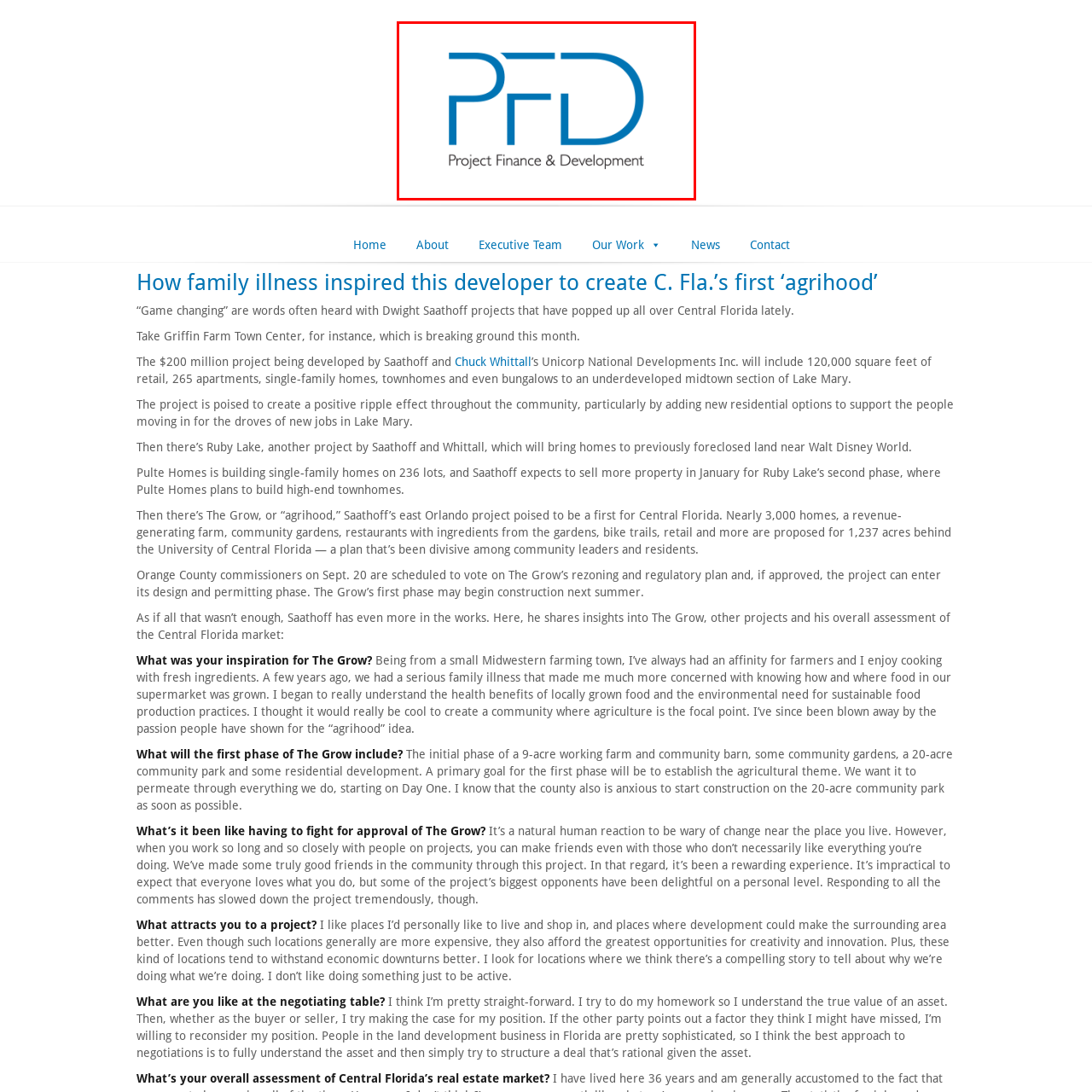Describe in detail the visual elements within the red-lined box.

The image features the logo of "Project Finance & Development," prominently displaying the abbreviation "PFD" in a modern blue font, alongside the full name below it. This visual identity represents the organization's focus on innovative financing solutions and development projects, particularly in the context of real estate and community building initiatives. The clean and professional design of the logo aligns with the themes of the accompanying article, which discusses transformative development projects in Central Florida, underscoring the significance of thoughtful planning and community involvement in creating sustainable living environments.